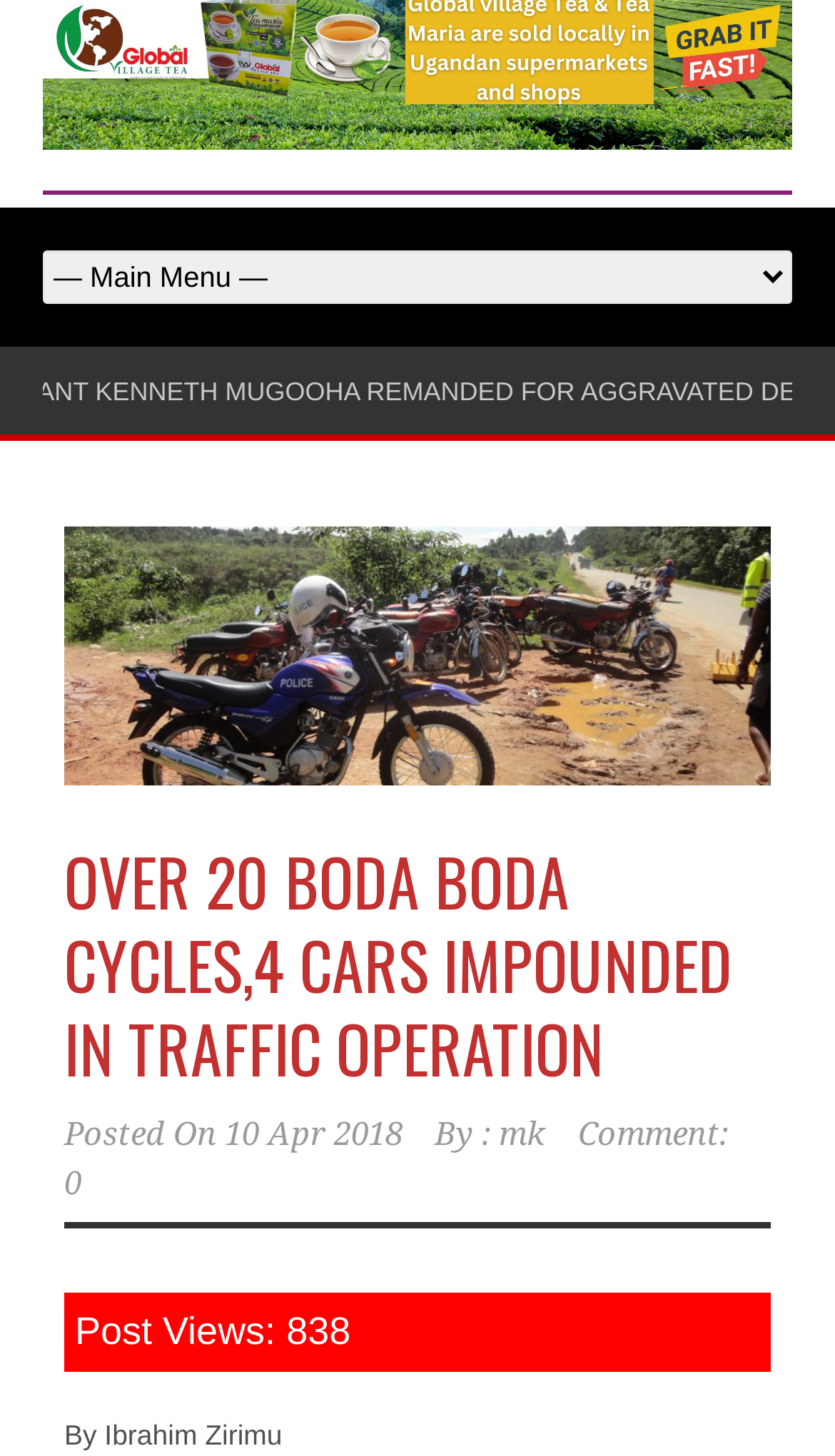How many comments are there on the article?
Answer the question with a single word or phrase derived from the image.

0